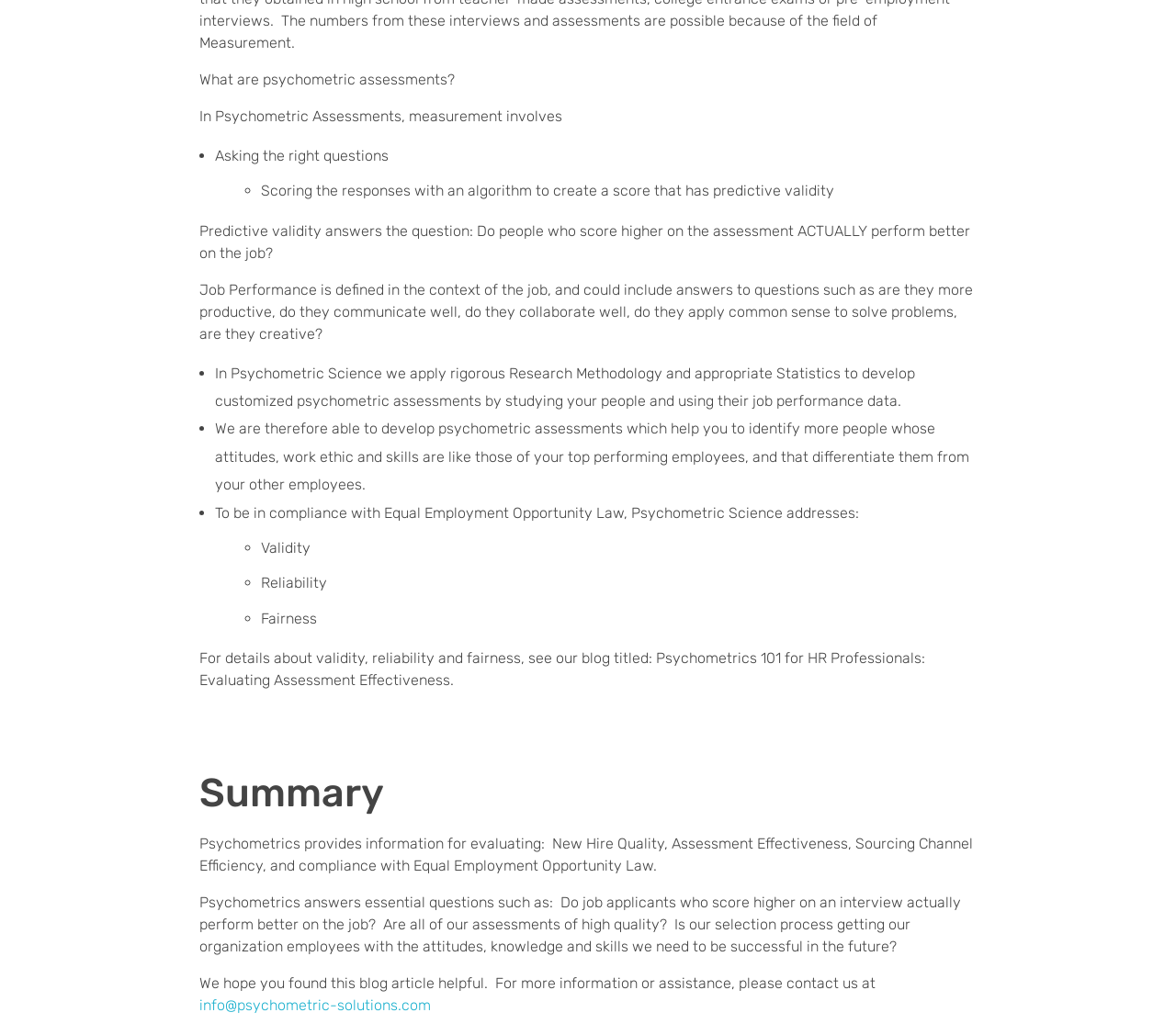Please give a one-word or short phrase response to the following question: 
What is the purpose of psychometrics?

Evaluating new hire quality, assessment effectiveness, etc.